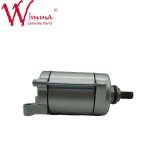What is the purpose of the rocker arm assembly?
Please describe in detail the information shown in the image to answer the question.

The rocker arm assembly is essential for the smooth operation of a motorcycle engine, enabling optimized performance and reliability on the road. This is evident from the caption, which highlights the importance of this part in ensuring the engine runs smoothly.